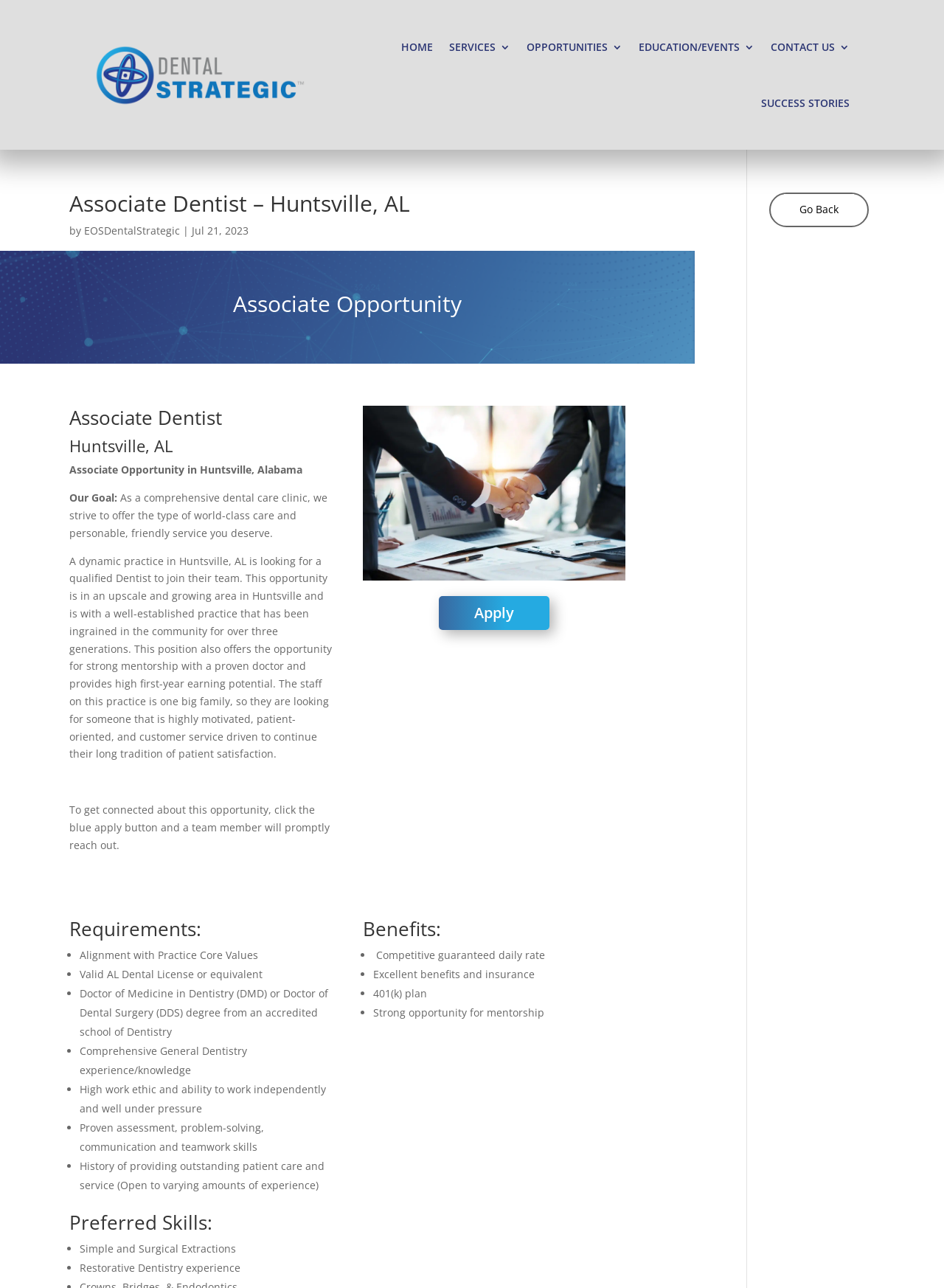Your task is to extract the text of the main heading from the webpage.

Associate Dentist – Huntsville, AL